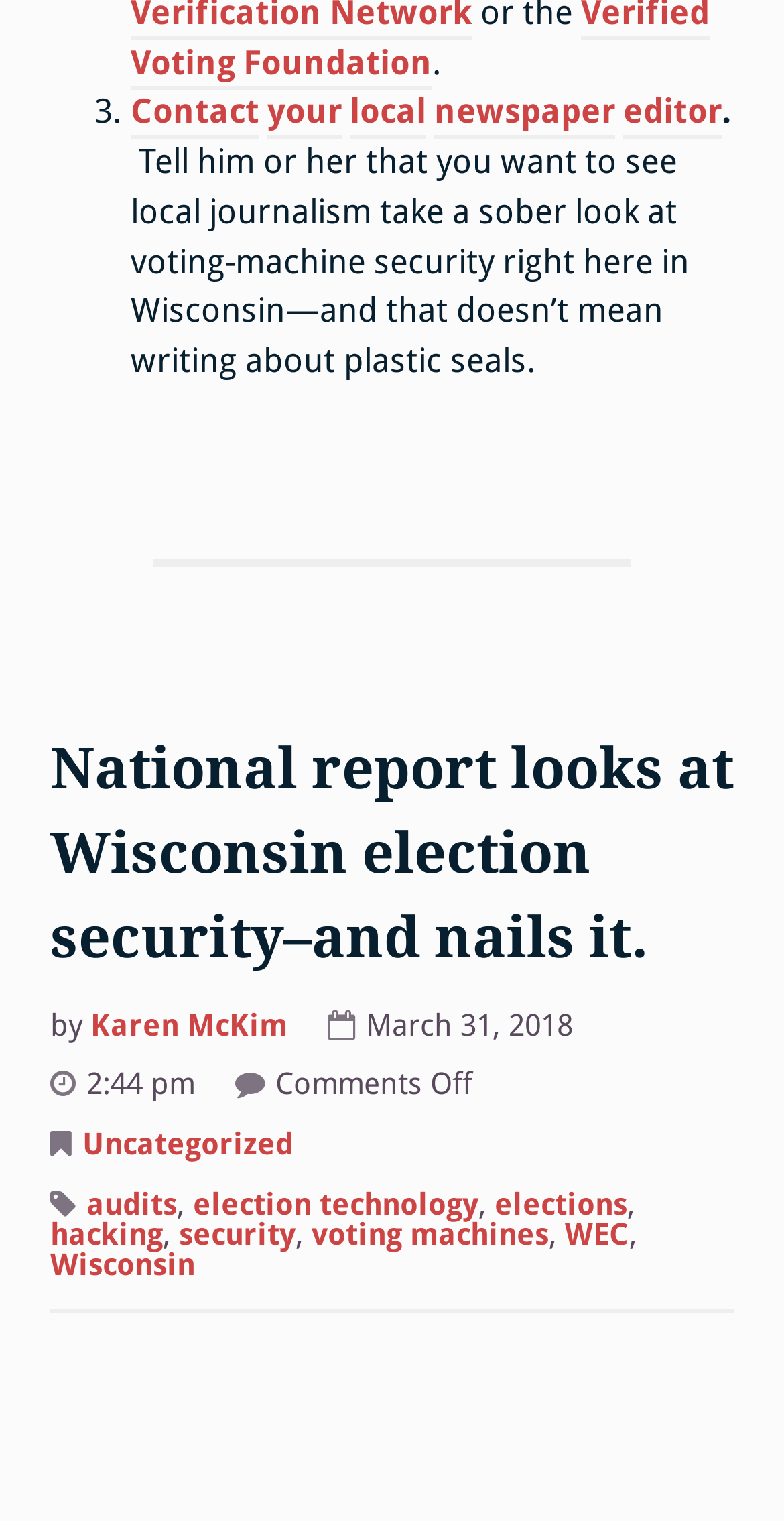Identify the bounding box for the described UI element: "elections".

[0.631, 0.78, 0.8, 0.809]